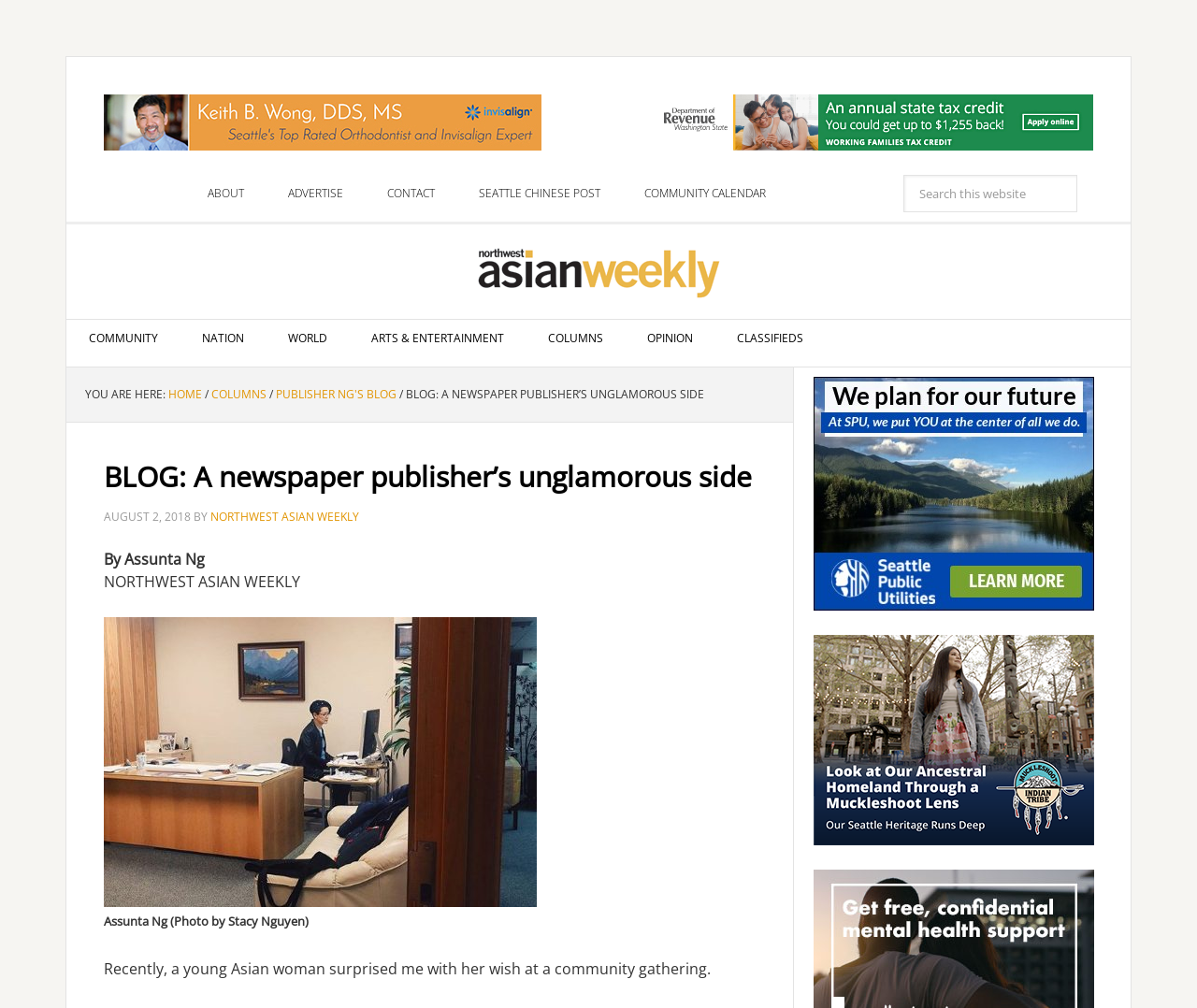Give a short answer using one word or phrase for the question:
What is the category of the blog post?

COLUMNS